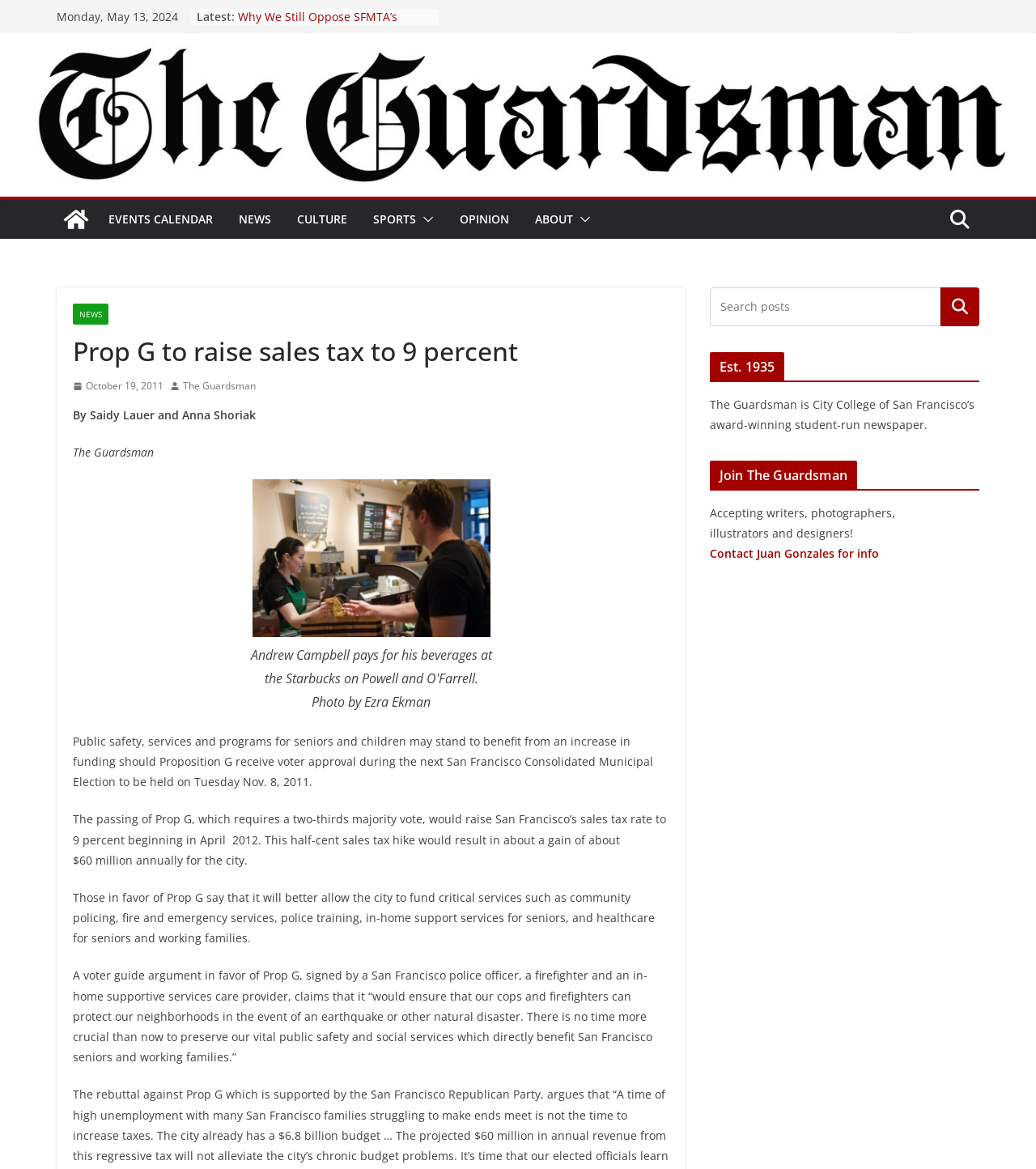Based on the image, please elaborate on the answer to the following question:
How many authors are there for the article 'Prop G to raise sales tax to 9 percent'?

I found the article 'Prop G to raise sales tax to 9 percent' on the webpage. The authors of this article are 'Saidy Lauer' and 'Anna Shoriak', which are written below the article title.